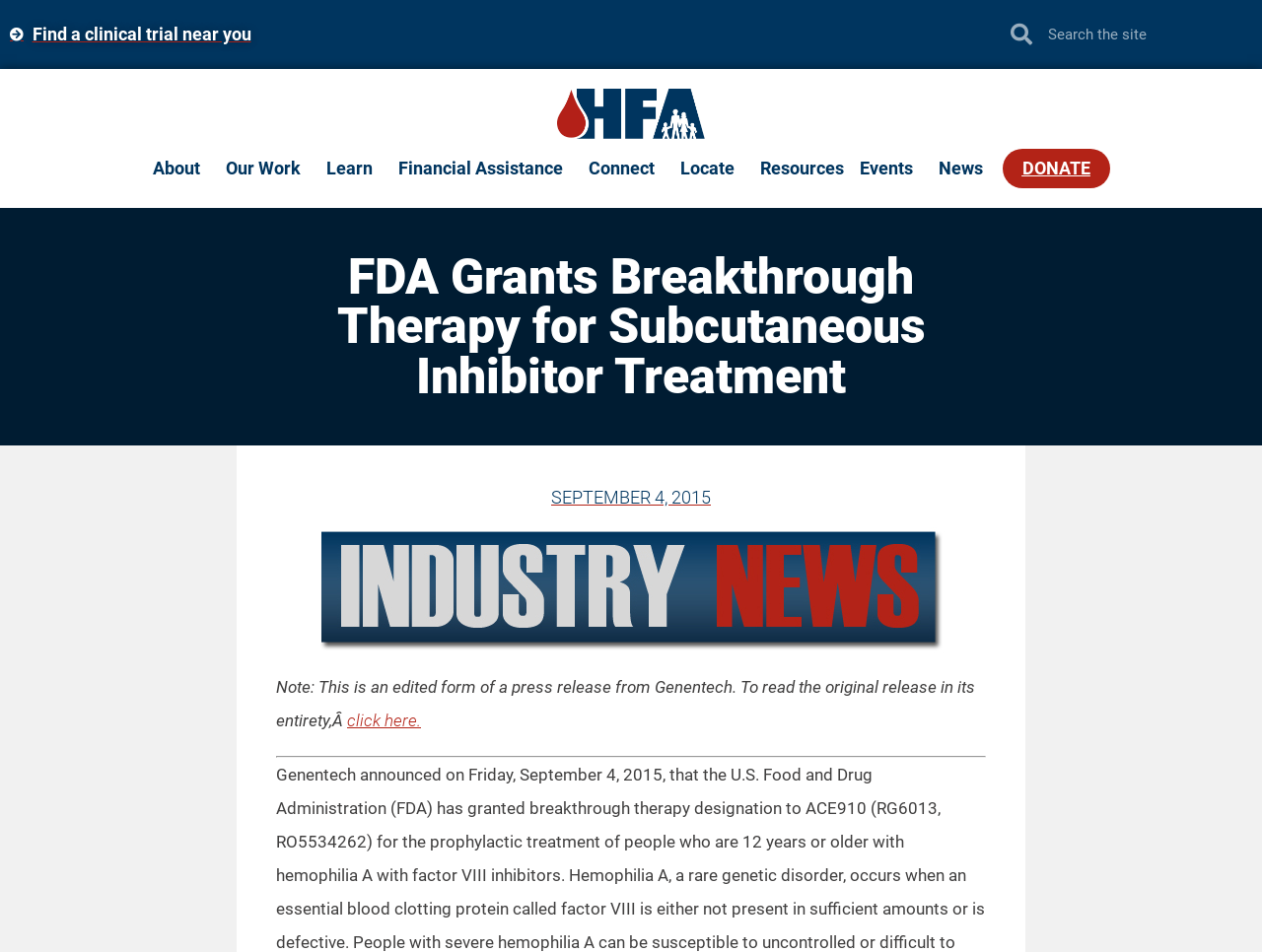Identify the bounding box for the described UI element: "News".

[0.743, 0.164, 0.779, 0.19]